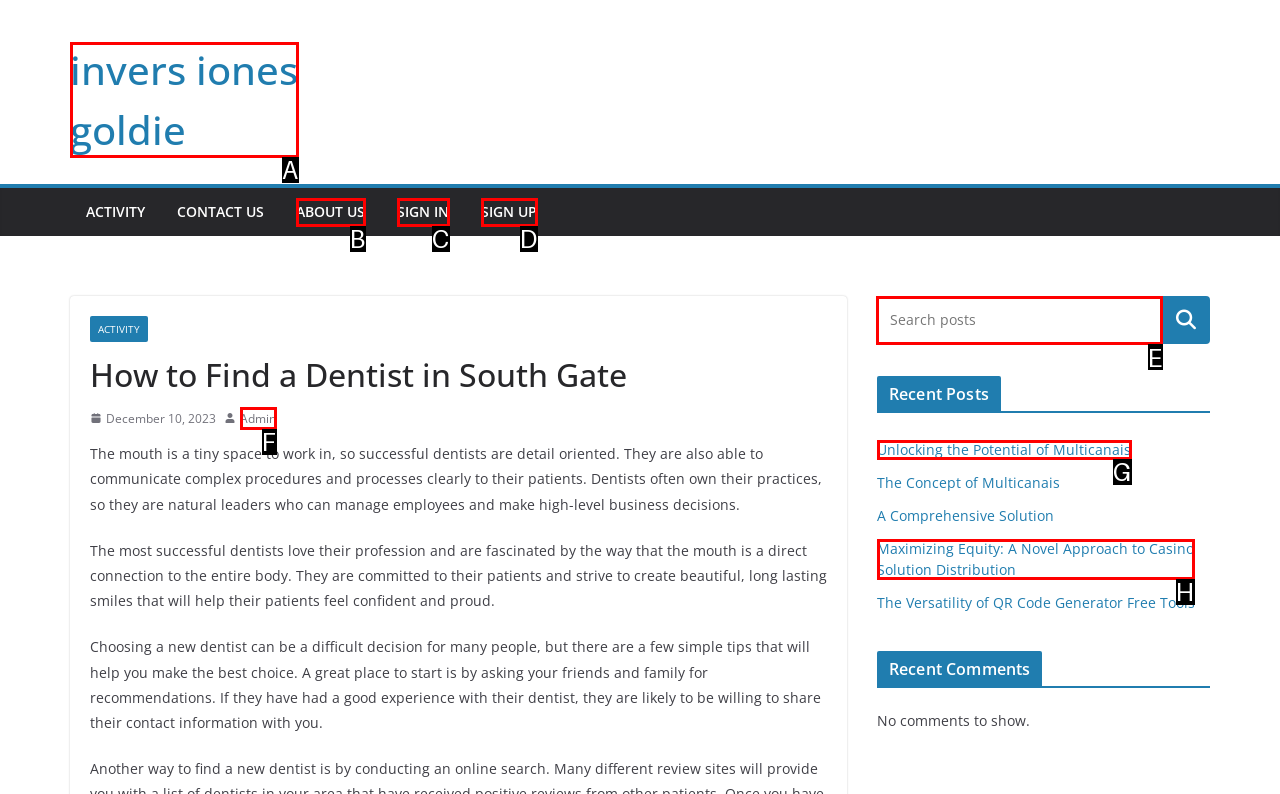From the given options, choose the one to complete the task: Search for something
Indicate the letter of the correct option.

E